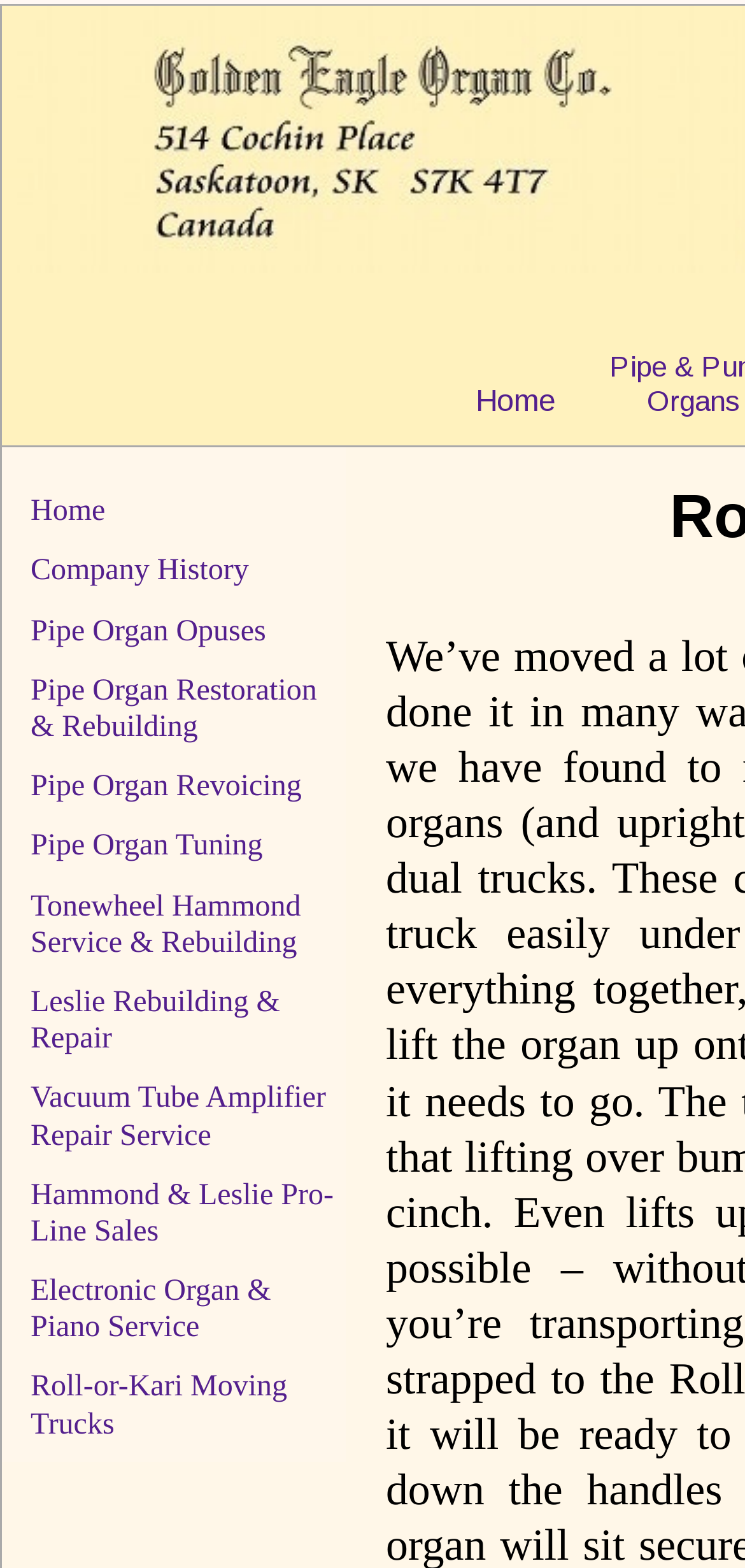Please provide a detailed answer to the question below based on the screenshot: 
What is the main category of services offered?

Based on the links provided on the webpage, it appears that the main category of services offered is related to pipe organs, including restoration, rebuilding, revoicing, and tuning.